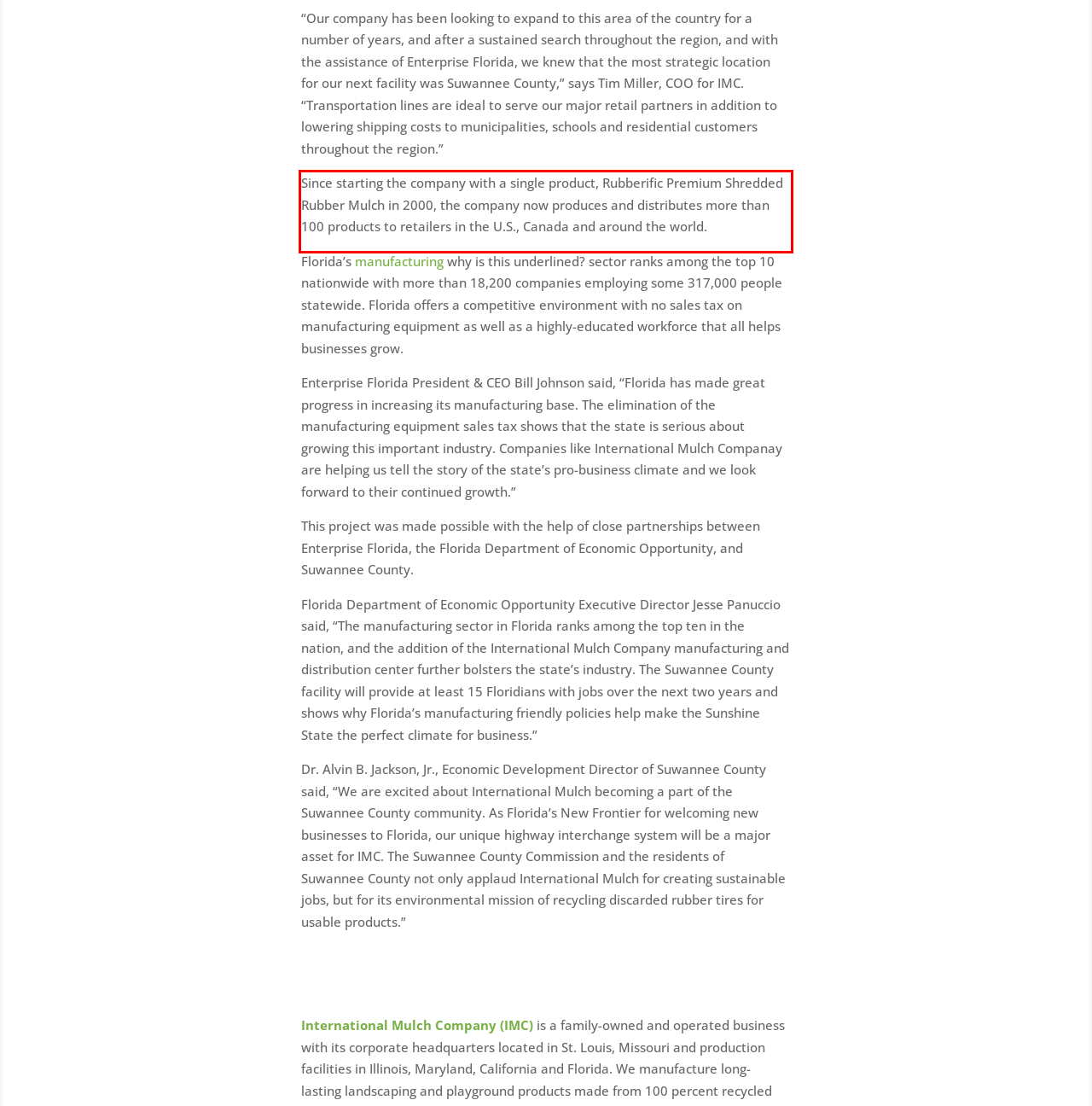You are given a screenshot showing a webpage with a red bounding box. Perform OCR to capture the text within the red bounding box.

Since starting the company with a single product, Rubberific Premium Shredded Rubber Mulch in 2000, the company now produces and distributes more than 100 products to retailers in the U.S., Canada and around the world.